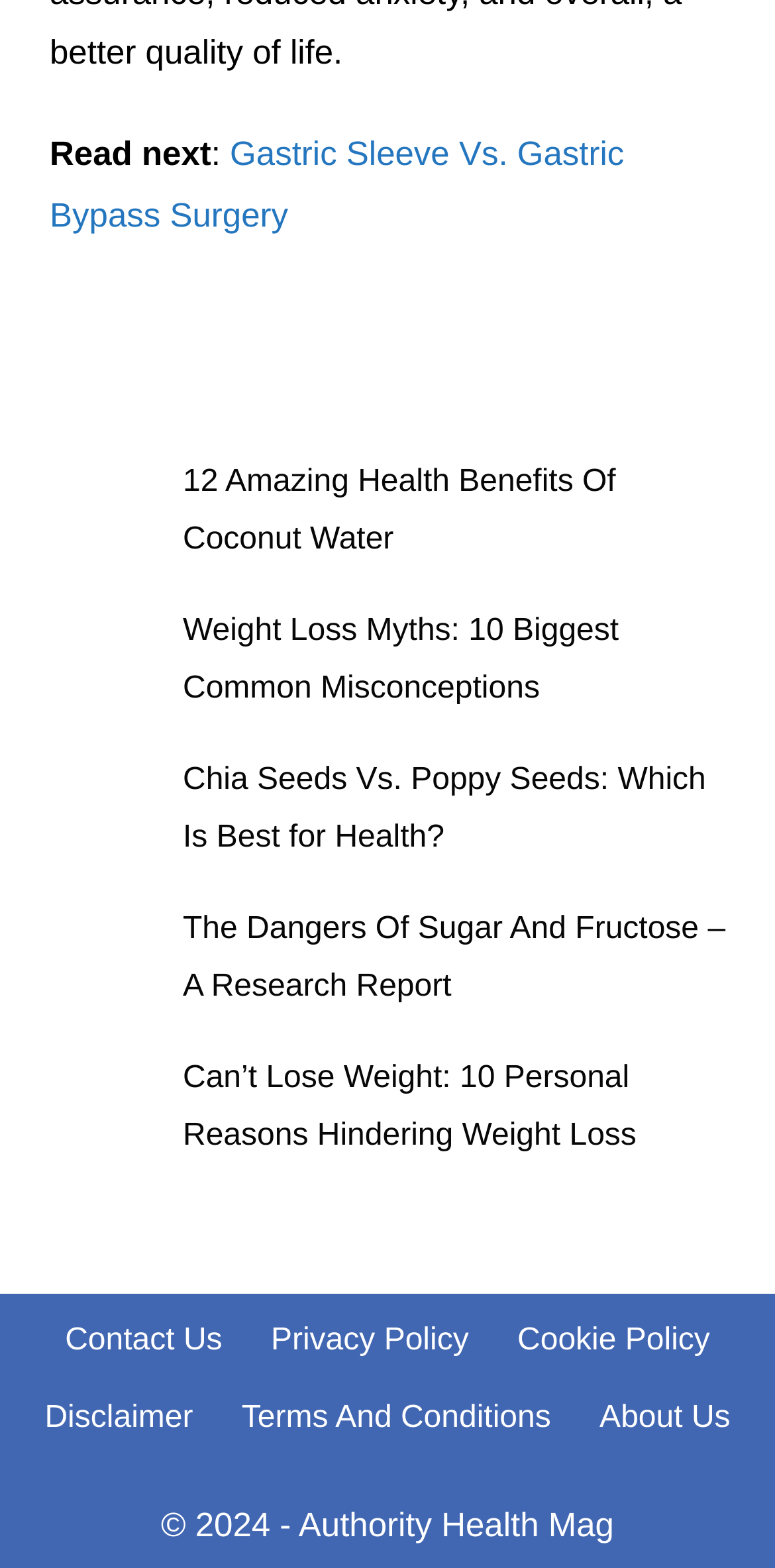Show the bounding box coordinates of the element that should be clicked to complete the task: "Explore Weight Loss Myths: 10 Biggest Common Misconceptions".

[0.051, 0.385, 0.205, 0.461]